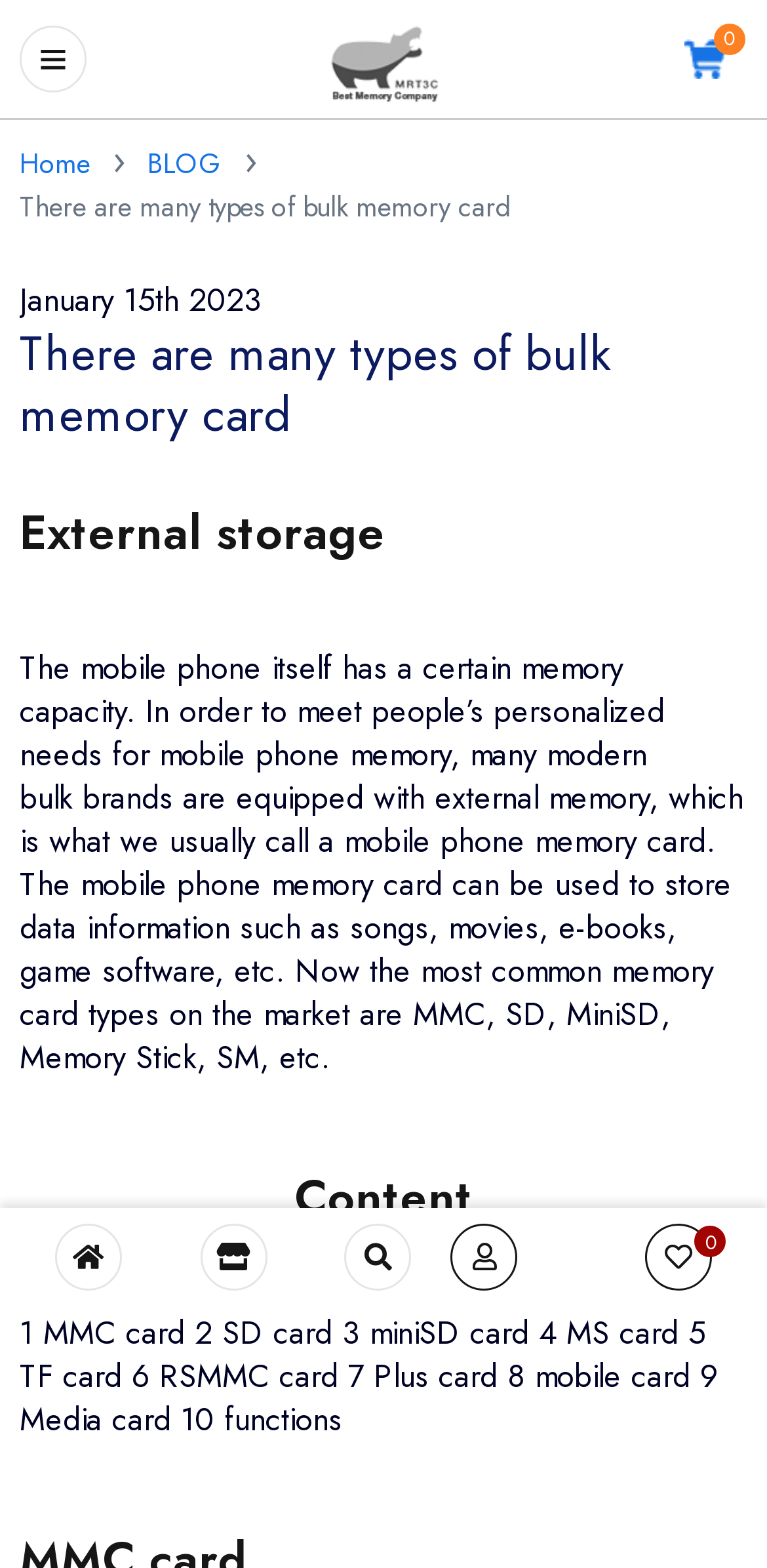Elaborate on the information and visuals displayed on the webpage.

This webpage is about bulk memory cards, specifically discussing their types, applications, and sizes. At the top, there is a navigation menu with links to "Home" and "BLOG" on the left, and a link with a "›" symbol on the right. Below the navigation menu, there is a title "There are many types of bulk memory card" followed by a date "January 15th 2023".

The main content of the webpage is divided into sections, with headings "There are many types of bulk memory card", "External storage", and "Content". The first section provides an introduction to bulk memory cards, explaining that they can expand the capacity of digital devices. The second section, "External storage", discusses the use of external memory in mobile phones, including the types of memory cards available, such as MMC, SD, and MiniSD.

The third section, "Content", lists 10 types of memory cards, including MMC, SD, miniSD, and TF cards. There are also several links and icons scattered throughout the page, including a table with a link "MRT3C" at the top, and three icons at the bottom, representing "bulk sd cards home", "bulk sd cards shop", and a shopping cart.

On the right side of the page, there are several links, including "0" and an icon with a number "0". Overall, the webpage provides information about bulk memory cards, their types, and their applications, with a focus on external storage for mobile phones.